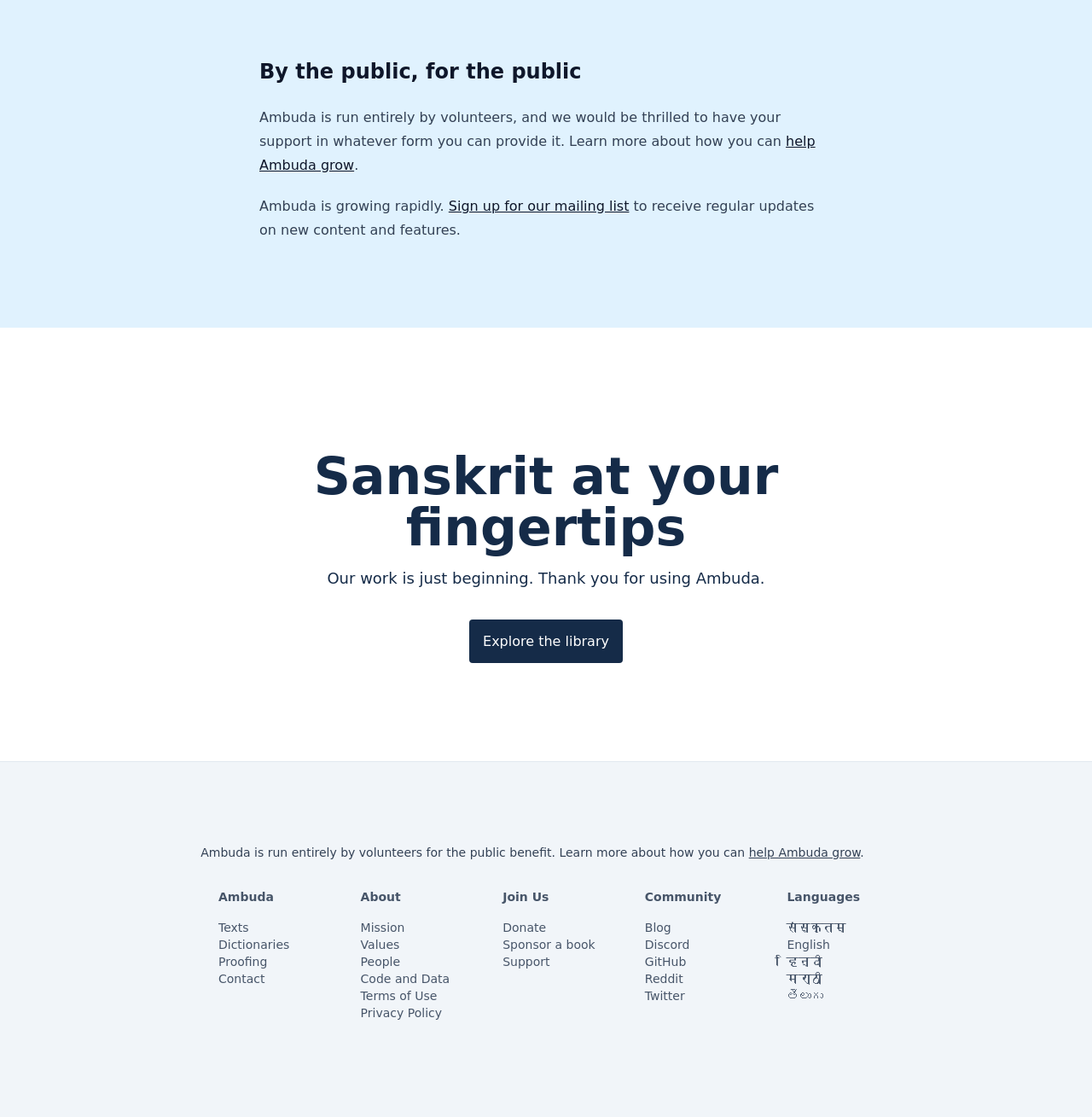What is the motto of Ambuda?
Look at the image and construct a detailed response to the question.

The motto of Ambuda is mentioned in the heading at the top of the webpage, which says 'By the public, for the public'. This suggests that Ambuda is a platform that is run by the public and is for the public benefit.